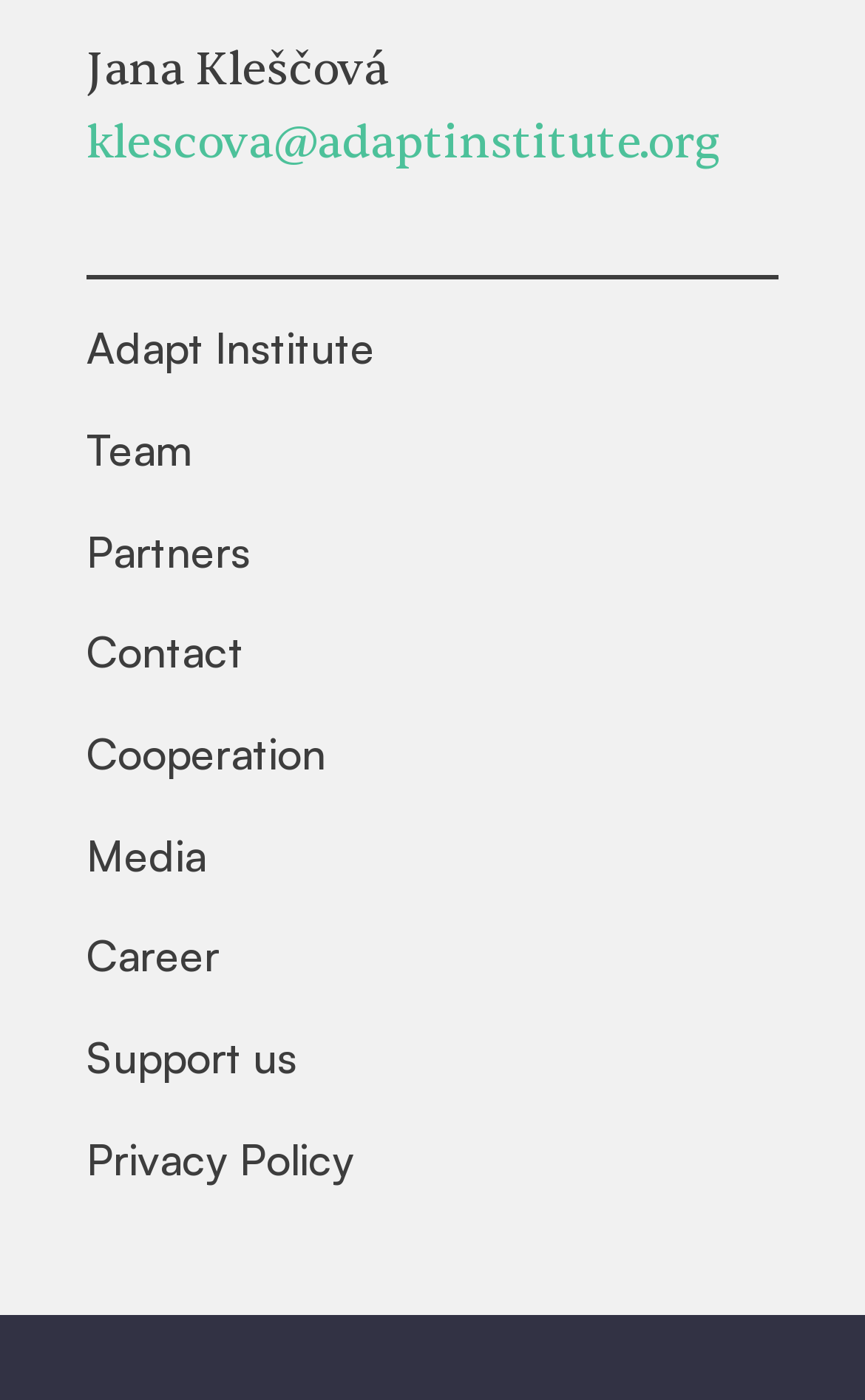How many links are on the webpage?
Please look at the screenshot and answer using one word or phrase.

10